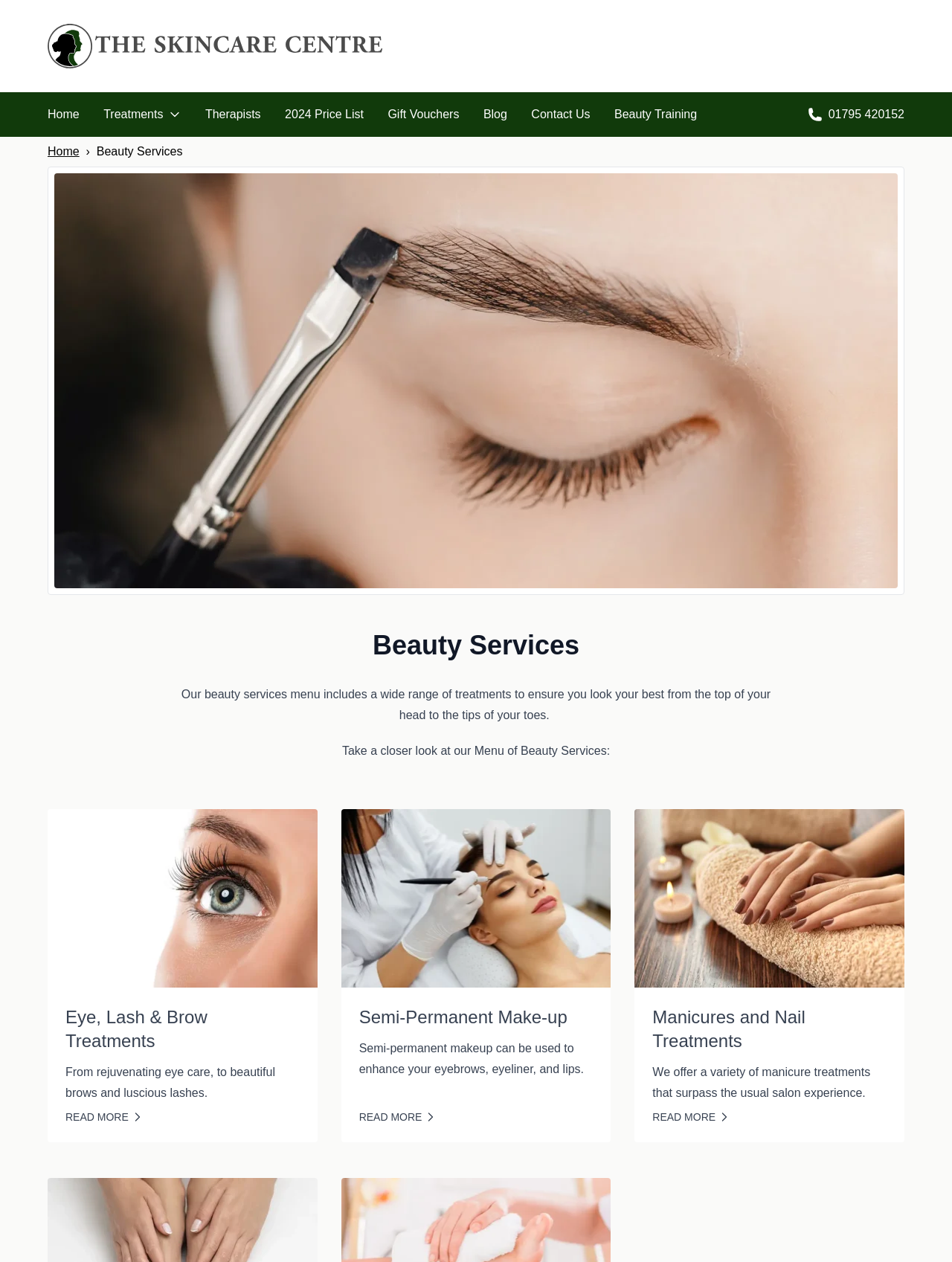Show the bounding box coordinates for the HTML element described as: "The Skincare Centre".

[0.05, 0.019, 0.402, 0.054]